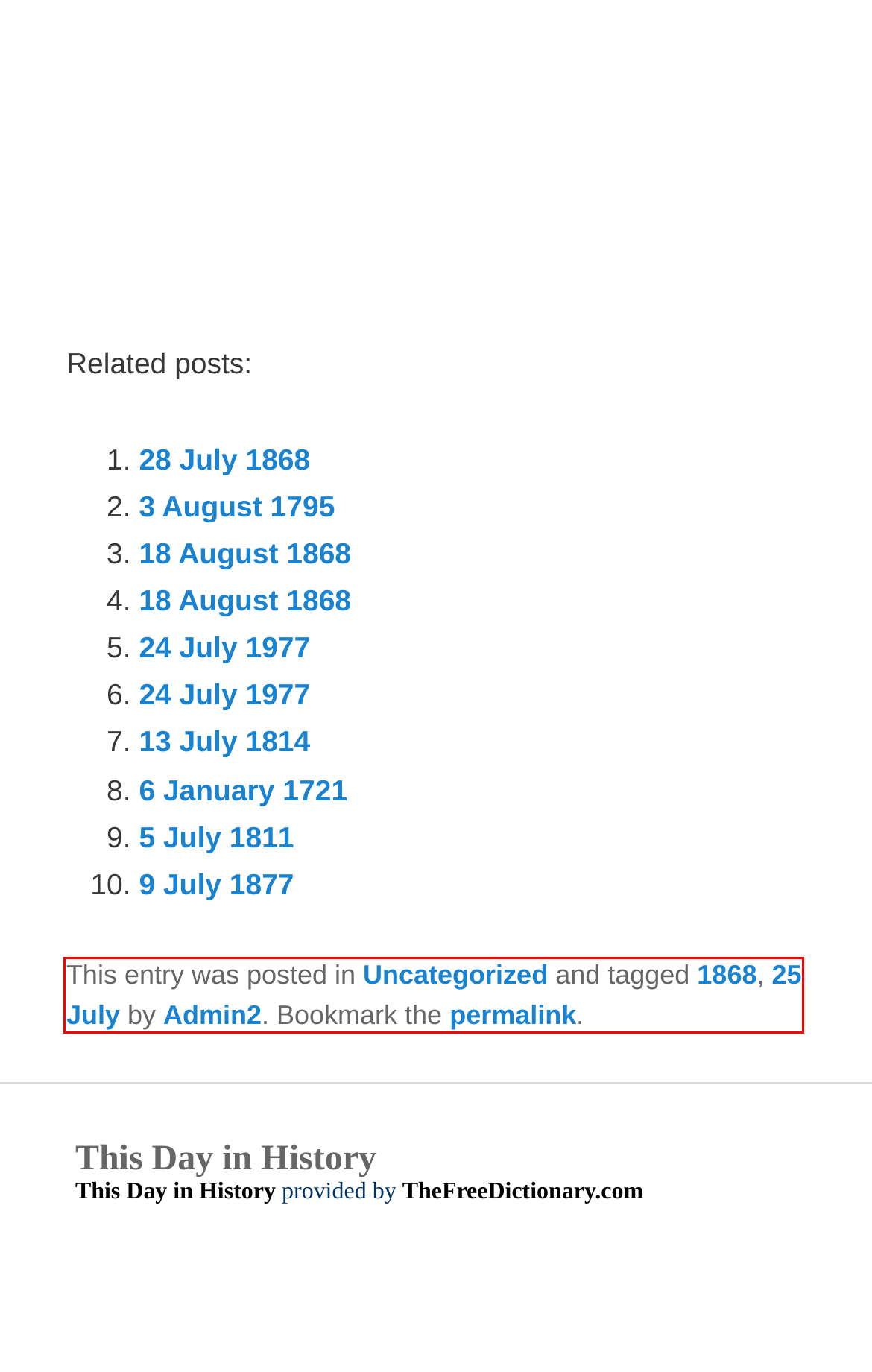Given a screenshot of a webpage with a red bounding box around an element, choose the most appropriate webpage description for the new page displayed after clicking the element within the bounding box. Here are the candidates:
A. Uncategorized | Todays HistoryTodays History
B. 18 August 1868 | Todays HistoryTodays History
C. 6 January 1721Todays History
D. 13 July 1814 | Todays HistoryTodays History
E. Dictionary, Encyclopedia and Thesaurus - The Free Dictionary
F. 28 July 1868 | Todays HistoryTodays History
G. 1868 | Todays HistoryTodays History
H. 25 July | Todays HistoryTodays History

H